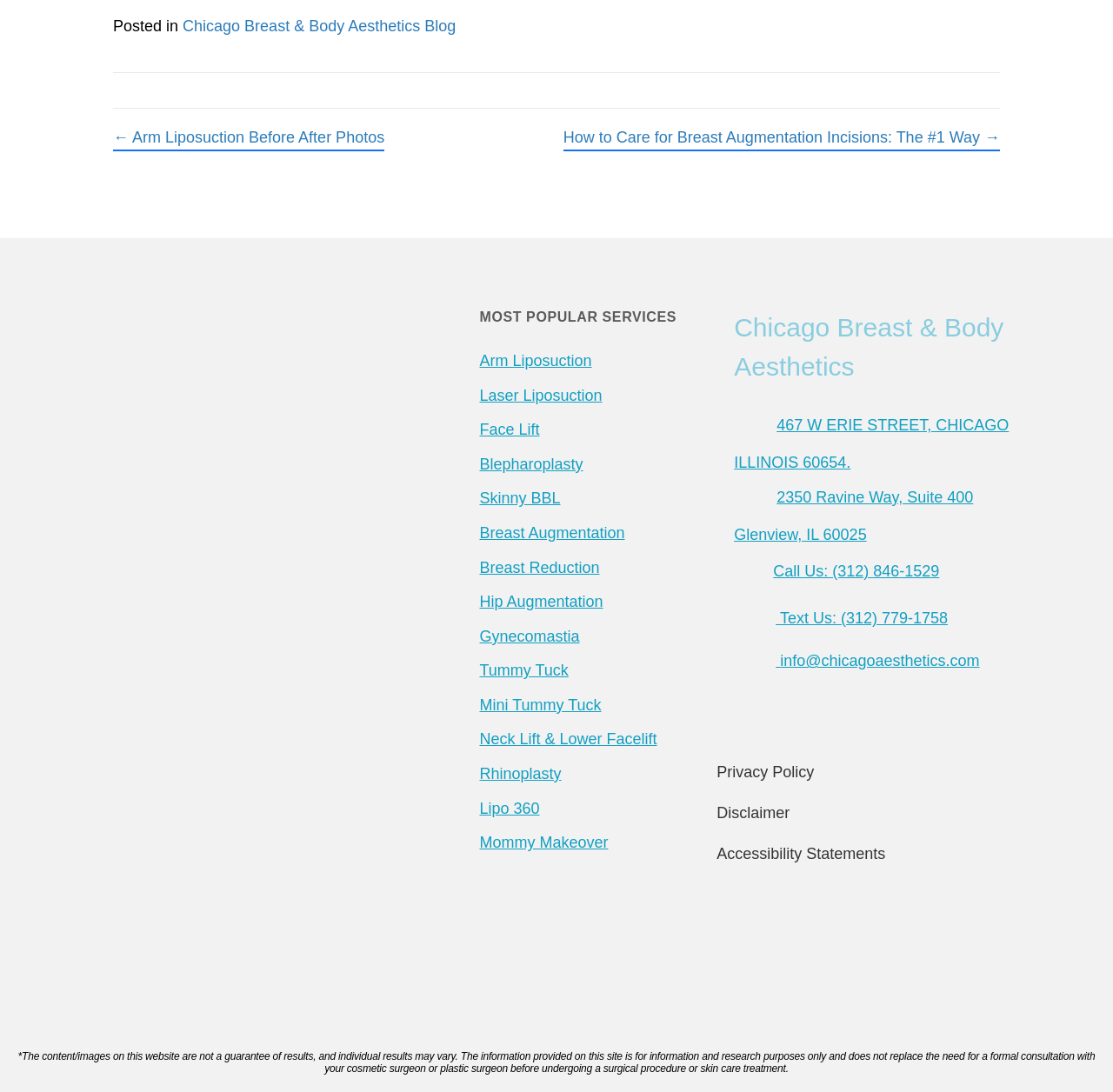Respond to the following query with just one word or a short phrase: 
What is the name of the aesthetics clinic?

Chicago Breast & Body Aesthetics